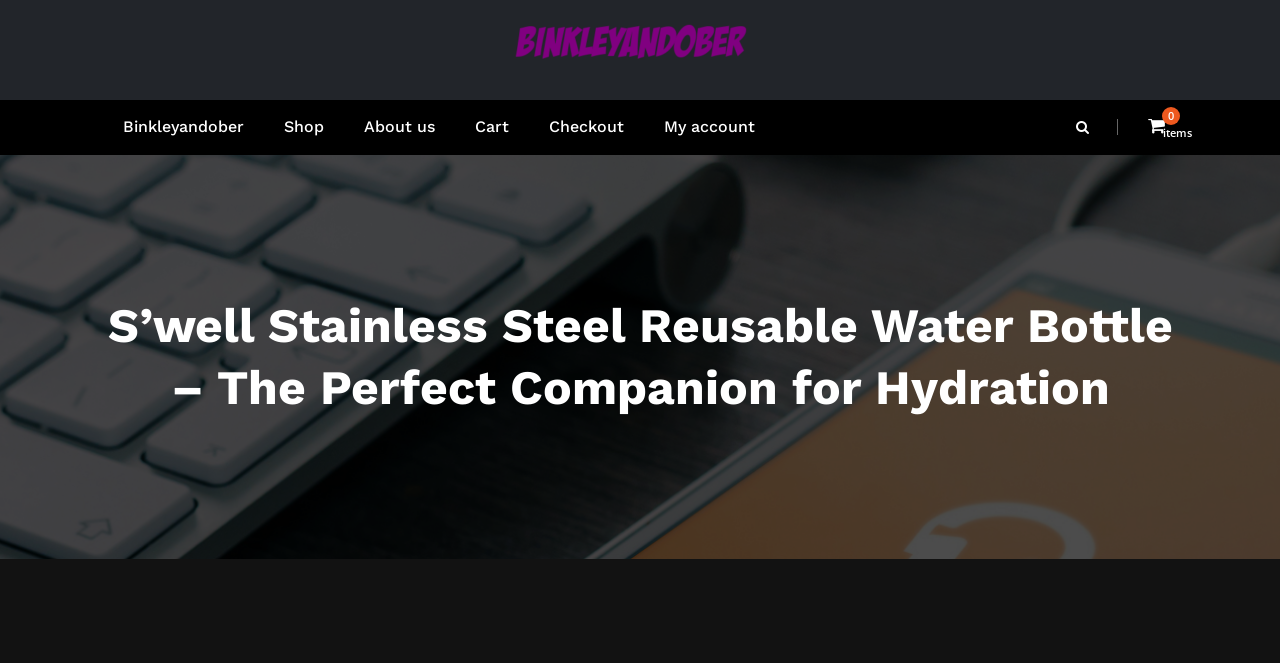How many navigation links are at the top of the webpage?
Answer the question in a detailed and comprehensive manner.

I counted the number of navigation links at the top of the webpage by looking at the elements with the types 'link' and their corresponding bounding box coordinates. I found six links with the texts 'Binkleyandober', 'Shop', 'About us', 'Cart', 'Checkout', and 'My account', which are all located at the top of the webpage.